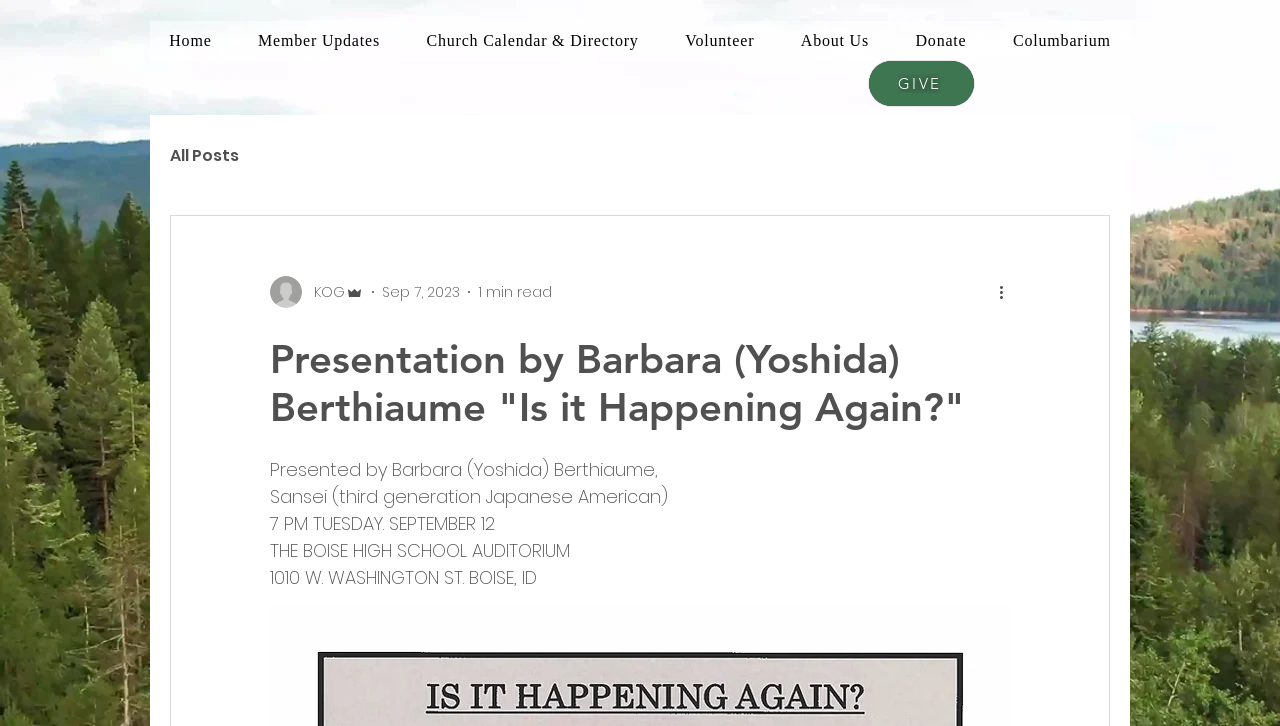Please answer the following query using a single word or phrase: 
What is the generation of Japanese American Barbara Yoshida Berthiaume is?

third